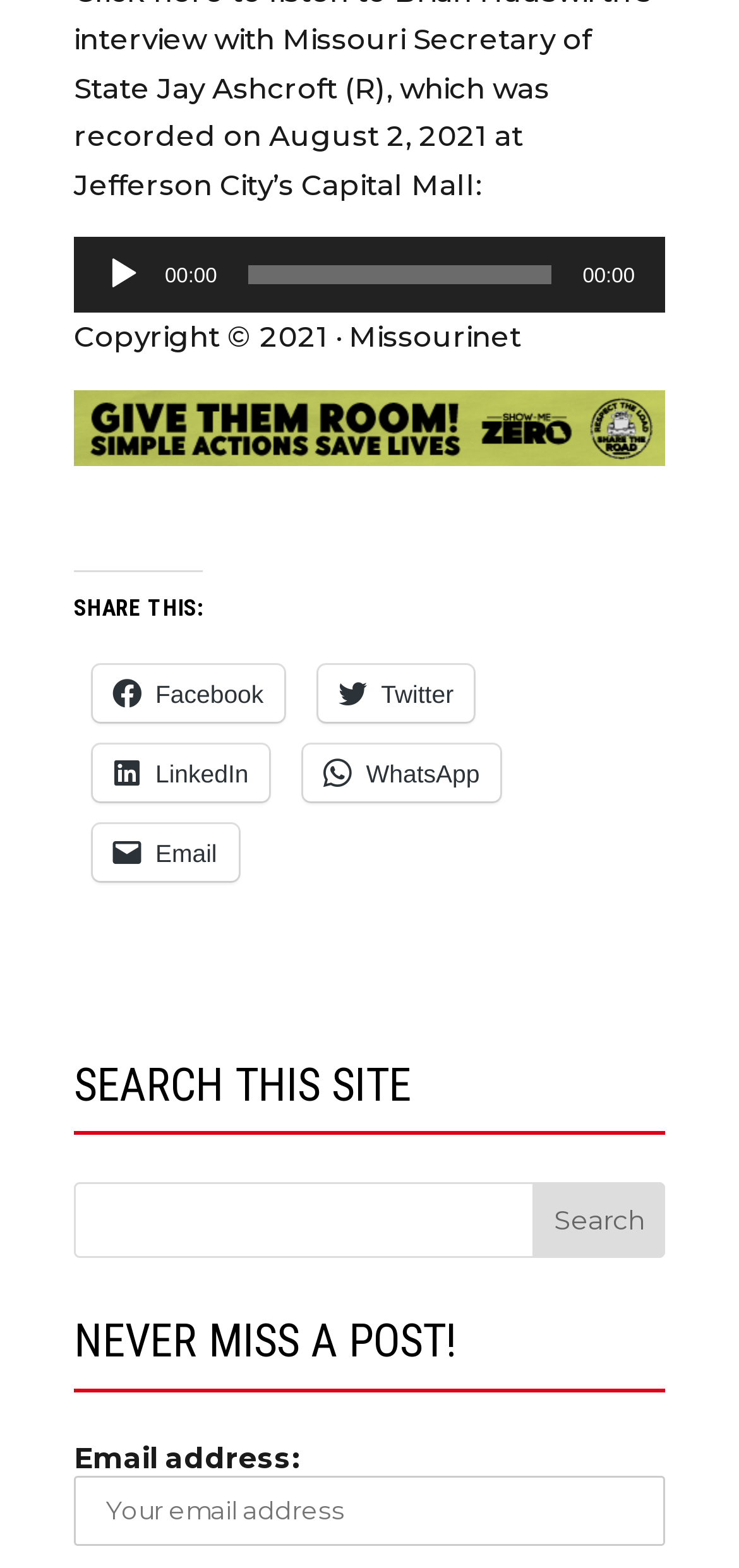Locate the bounding box coordinates of the clickable part needed for the task: "Subscribe to newsletter".

[0.1, 0.918, 0.405, 0.941]